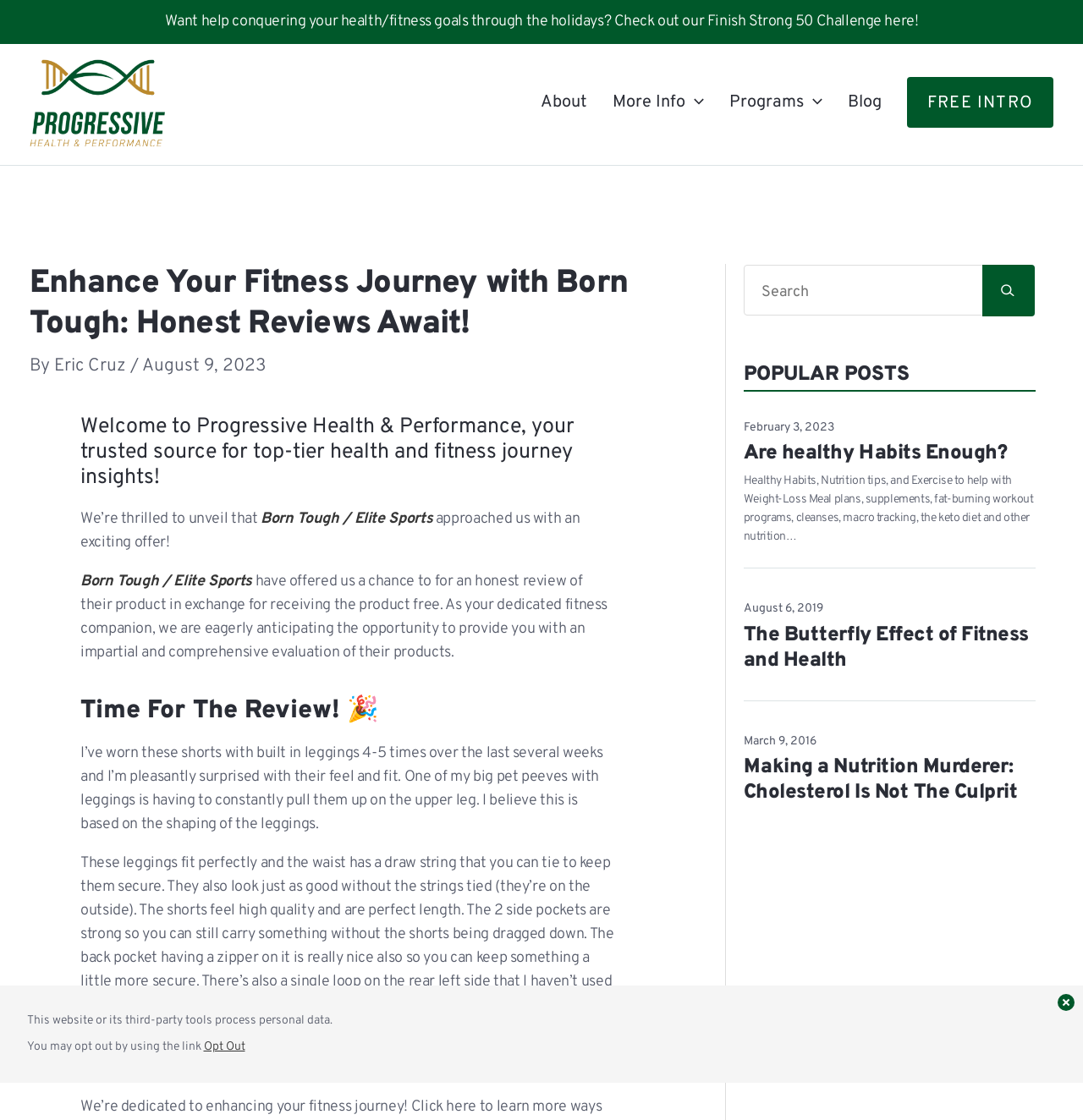Locate the bounding box for the described UI element: "More Info". Ensure the coordinates are four float numbers between 0 and 1, formatted as [left, top, right, bottom].

[0.554, 0.069, 0.662, 0.114]